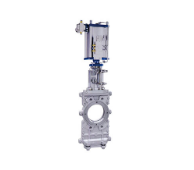Provide an extensive narrative of what is shown in the image.

The image features a Pneumatic Knife Gate Valve, an essential component in various industrial applications. This type of valve is designed for on-off control of fluids, providing a tight seal against backflow. The valve body showcases a robust and durable construction, usually made from materials such as stainless steel or cast iron, which ensures reliability under high-pressure conditions.

Attached to the top of the valve is a pneumatic actuator, which automates valve operation, allowing for precise control via air pressure. This mechanism is critical for processes that require quick and efficient flow regulation. The design of the valve, including the flow path and sealing elements, is optimized to minimize wear and ensure longevity.

Understanding the installation requirements, such as avoiding excessive stress in piping and ensuring proper flow direction according to the valve's markings, is vital for optimal performance. The Pneumatic Knife Gate Valve is particularly suited for applications in wastewater treatment, mining, and other sectors where durability and efficiency are paramount.